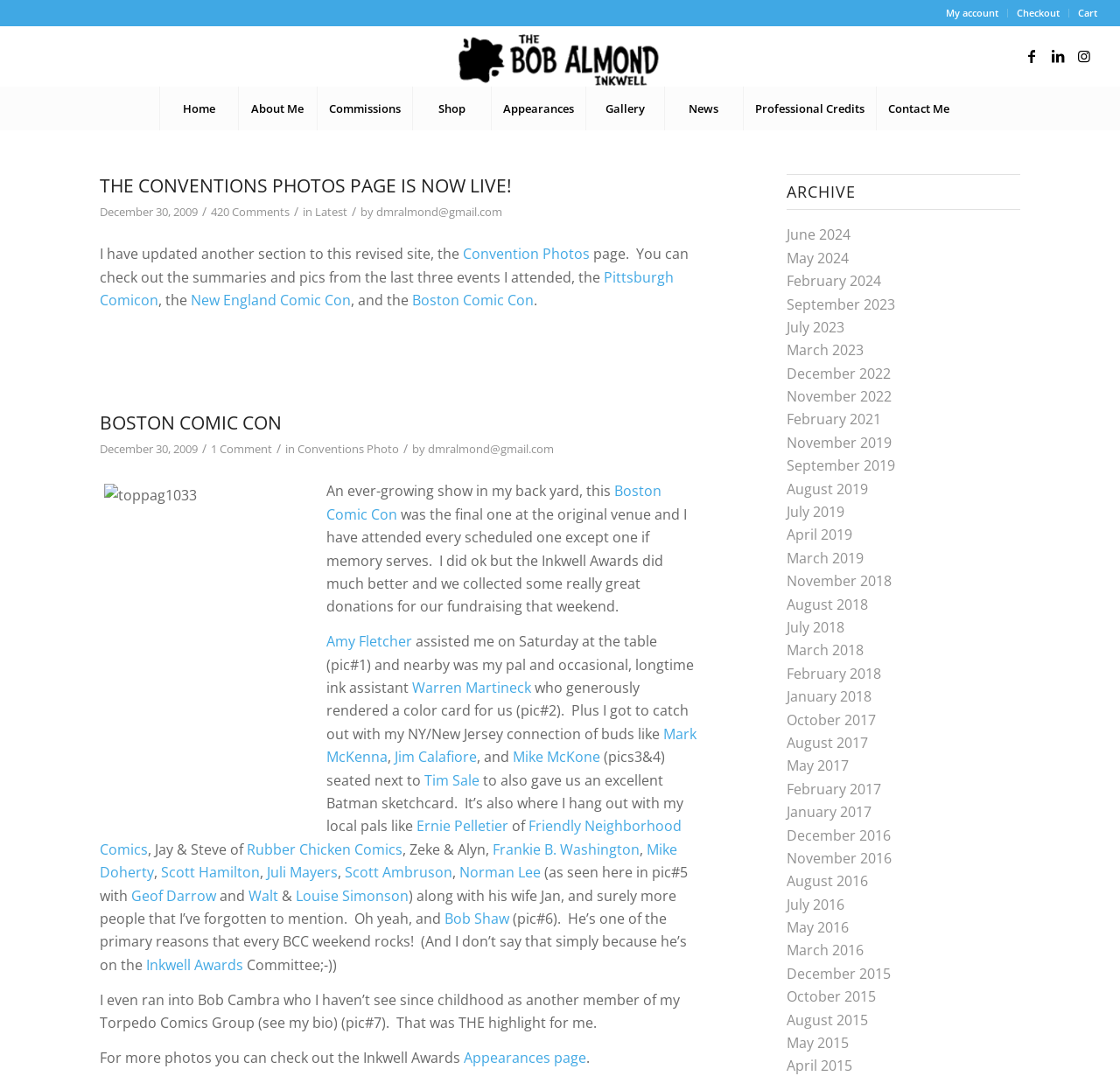What is the author's email address?
Look at the image and answer the question using a single word or phrase.

dmralmond@gmail.com